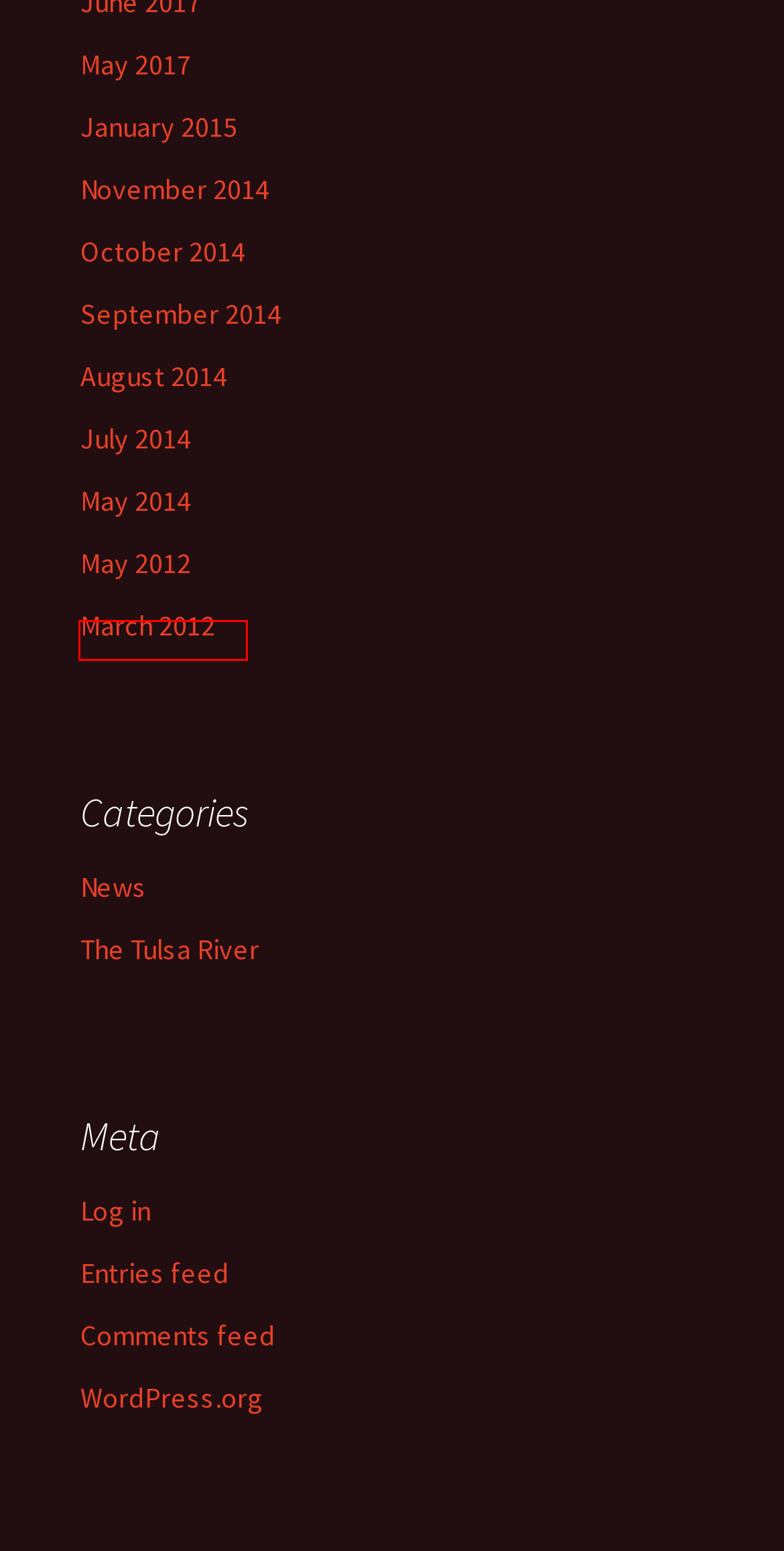You are given a screenshot of a webpage with a red rectangle bounding box around an element. Choose the best webpage description that matches the page after clicking the element in the bounding box. Here are the candidates:
A. March | 2012 | Ann Patton
B. September | 2014 | Ann Patton
C. August | 2014 | Ann Patton
D. November | 2014 | Ann Patton
E. May | 2017 | Ann Patton
F. May | 2012 | Ann Patton
G. October | 2014 | Ann Patton
H. May | 2014 | Ann Patton

G